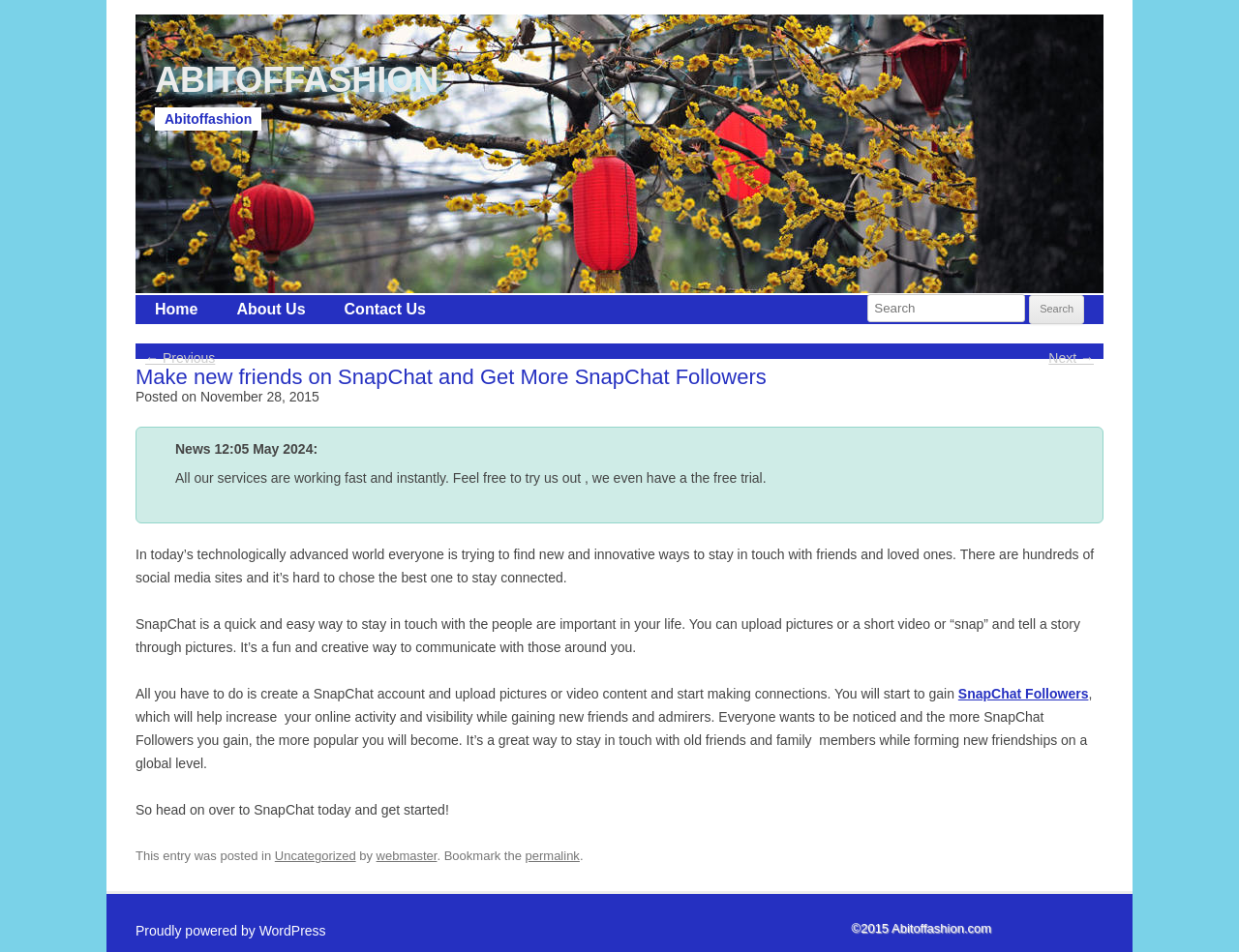Identify the bounding box coordinates of the clickable section necessary to follow the following instruction: "Visit the 'About Us' page". The coordinates should be presented as four float numbers from 0 to 1, i.e., [left, top, right, bottom].

[0.175, 0.311, 0.262, 0.338]